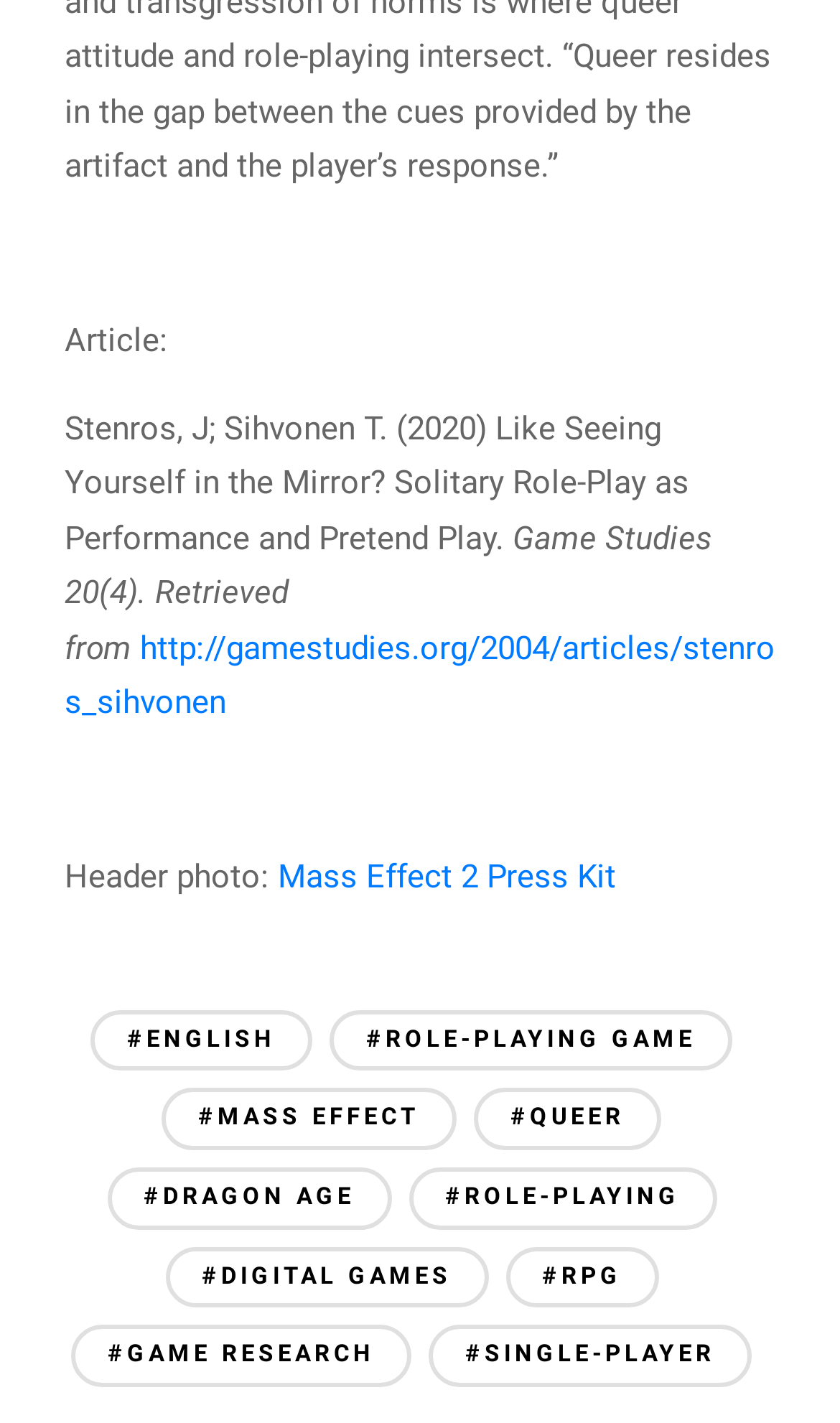Determine the bounding box coordinates for the area that should be clicked to carry out the following instruction: "View article on Game Studies".

[0.077, 0.441, 0.923, 0.507]